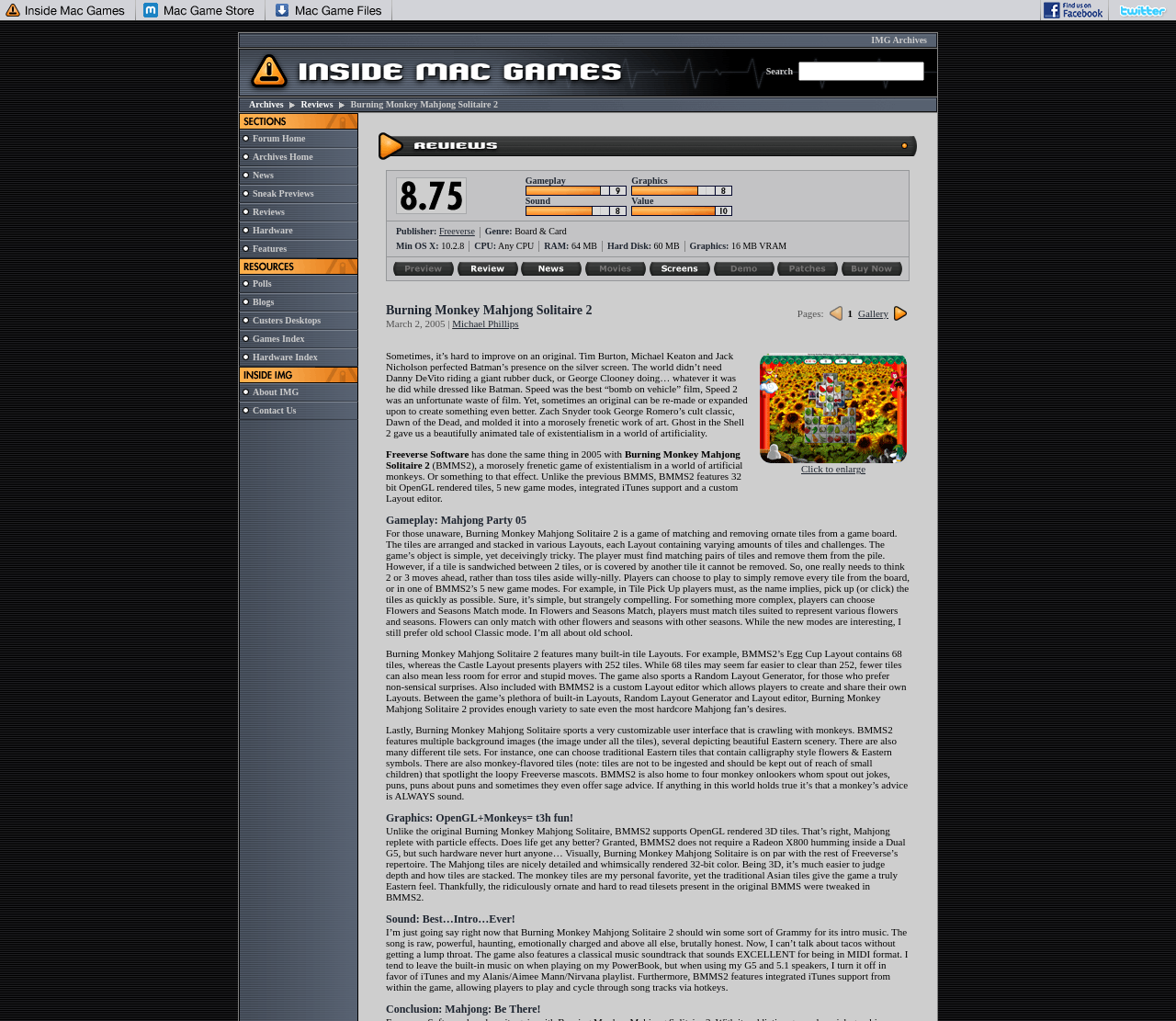Summarize the contents and layout of the webpage in detail.

This webpage is a review of the game "Burning Monkey Mahjong Solitaire 2" on Inside Mac Games. At the top of the page, there are five links aligned horizontally, taking up about 10% of the page's width. Below these links, there is a table with a single row and three columns, occupying about 80% of the page's width. The first column contains an image, the second column has a header "IMG Archives", and the third column has another image.

Below this table, there is a search bar with a label "Search" and a text box, accompanied by a small image. The search bar is positioned about 40% from the top of the page and spans about 60% of the page's width.

The main content of the page is a table with multiple rows, each containing information about the game review. The table has a header row with the title "Archives  Reviews  Burning Monkey Mahjong Solitaire 2" and several columns. The first column contains an image, the second column has links to "Archives" and "Reviews", and the third column has the game title "Burning Monkey Mahjong Solitaire 2".

Below the main content table, there is a section with multiple images aligned horizontally, taking up about 80% of the page's width. Each image is separated by a small gap.

On the right side of the page, there is a table with a single column and multiple rows, containing links to various sections of the Inside Mac Games website, such as "Forum Home" and "Archives Home". This table occupies about 20% of the page's width and is positioned about 50% from the top of the page.

Overall, the webpage has a simple and organized layout, with clear headings and concise text, making it easy to navigate and read.